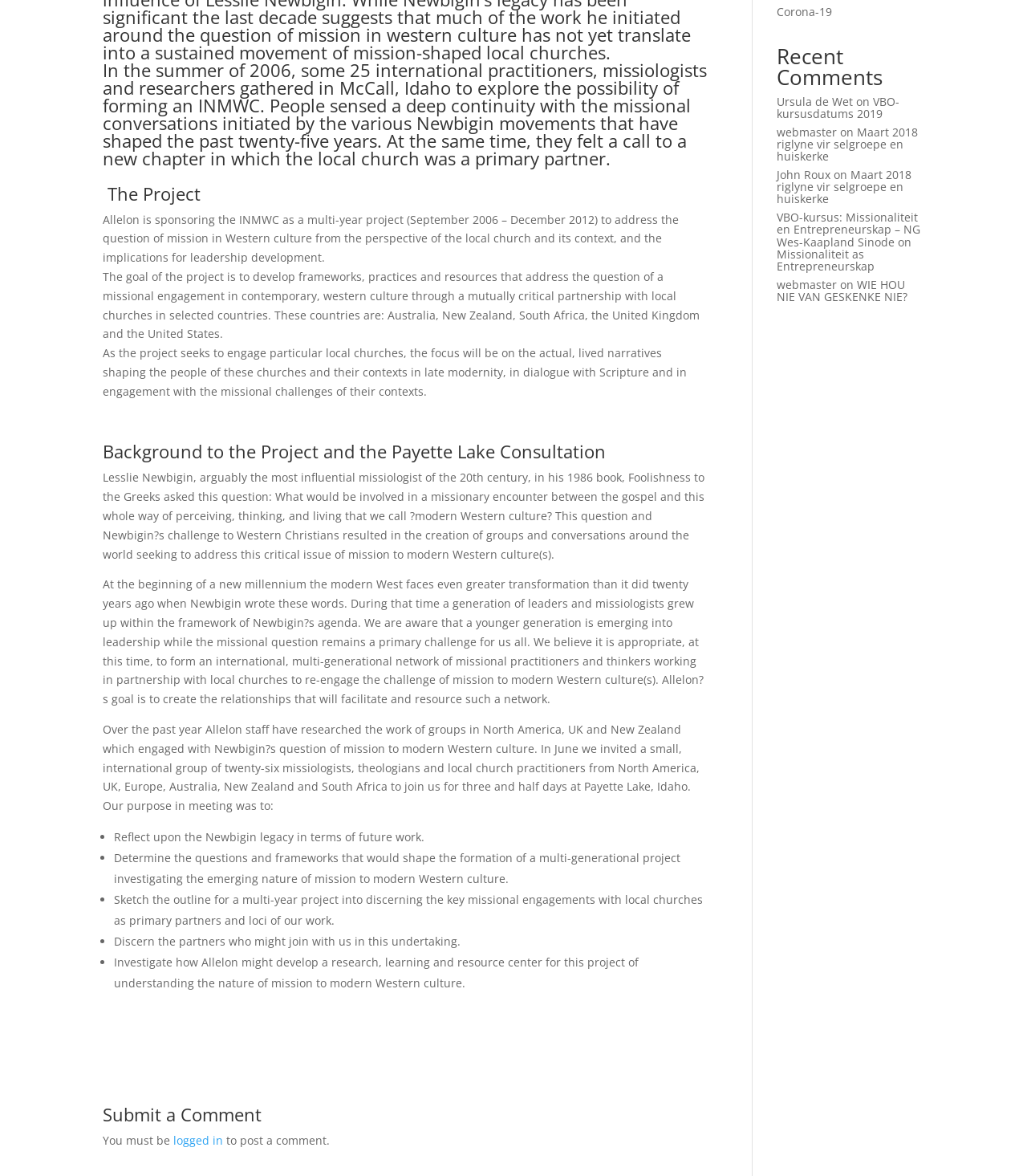Using the description: "VBO-kursusdatums 2019", identify the bounding box of the corresponding UI element in the screenshot.

[0.756, 0.08, 0.876, 0.103]